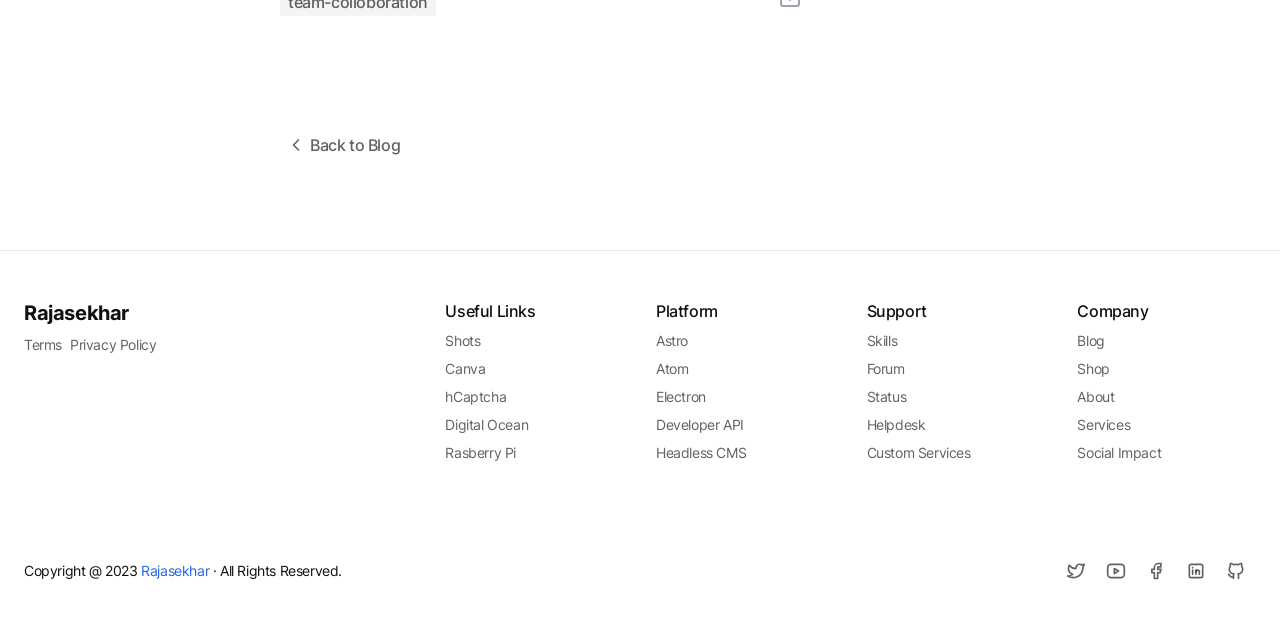Please determine the bounding box coordinates of the element's region to click in order to carry out the following instruction: "follow on twitter". The coordinates should be four float numbers between 0 and 1, i.e., [left, top, right, bottom].

[0.825, 0.885, 0.856, 0.949]